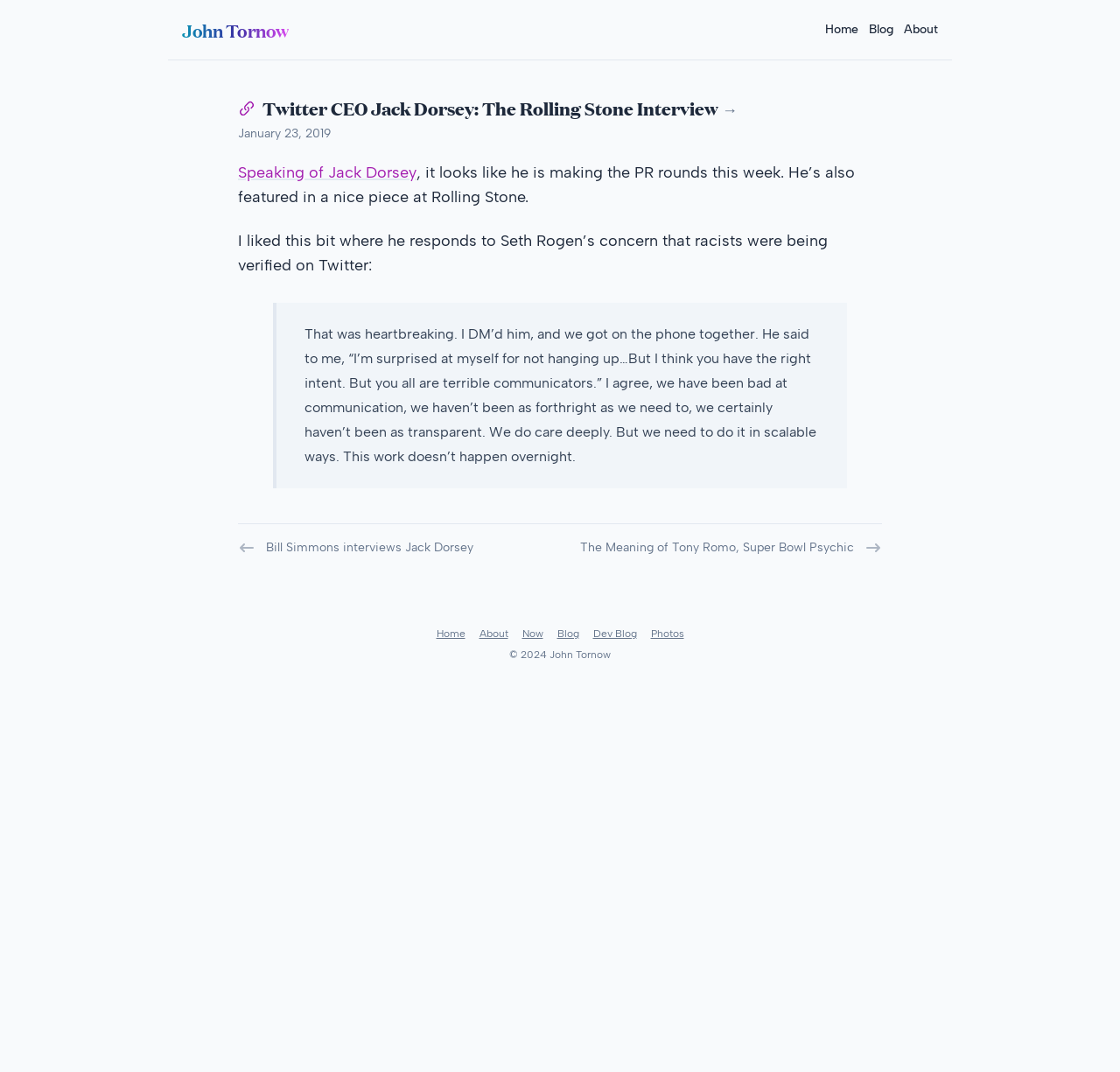Using a single word or phrase, answer the following question: 
What is the topic of the article?

Jack Dorsey